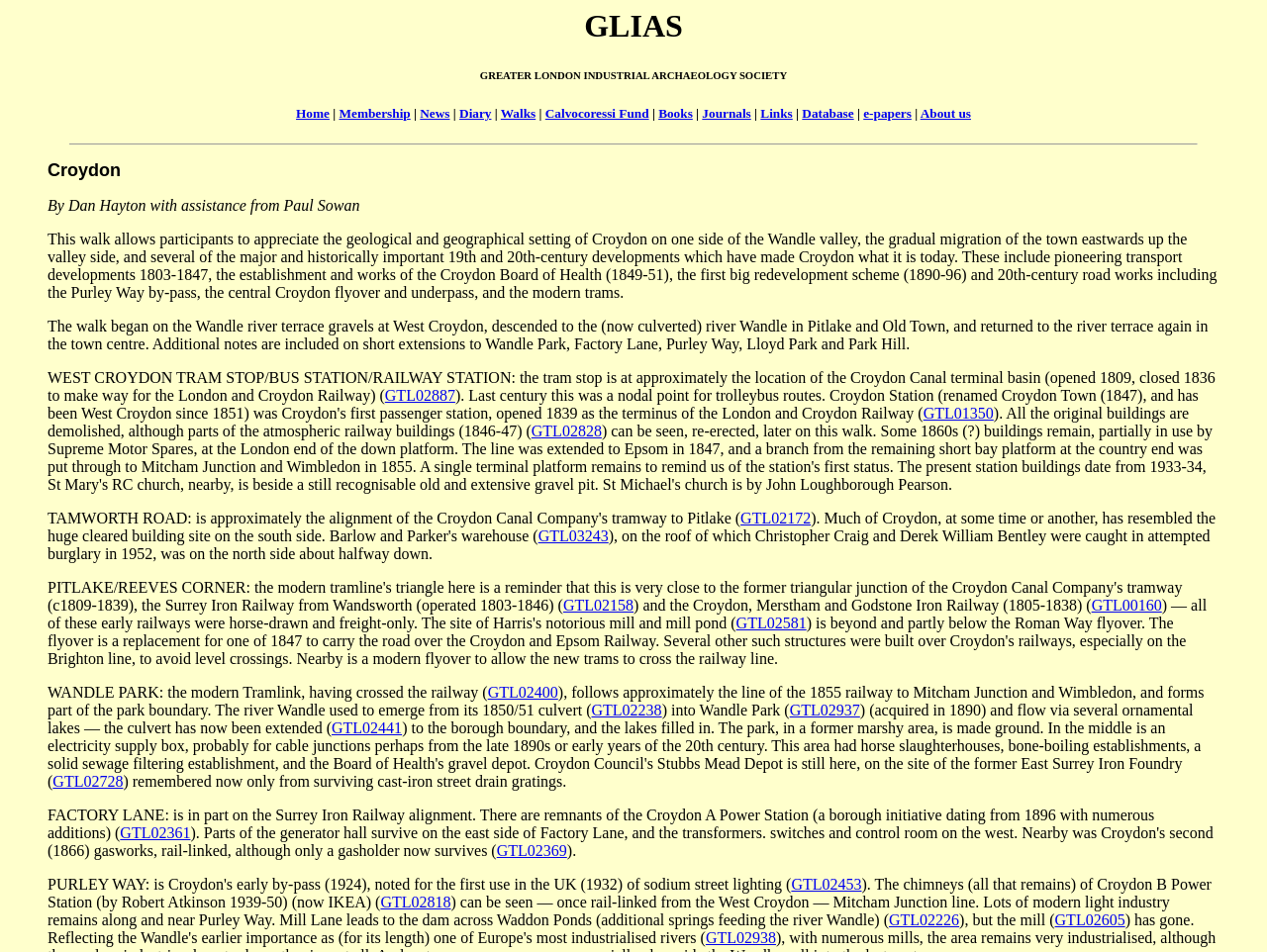Can you find the bounding box coordinates for the element to click on to achieve the instruction: "visit the 'Health' category"?

None